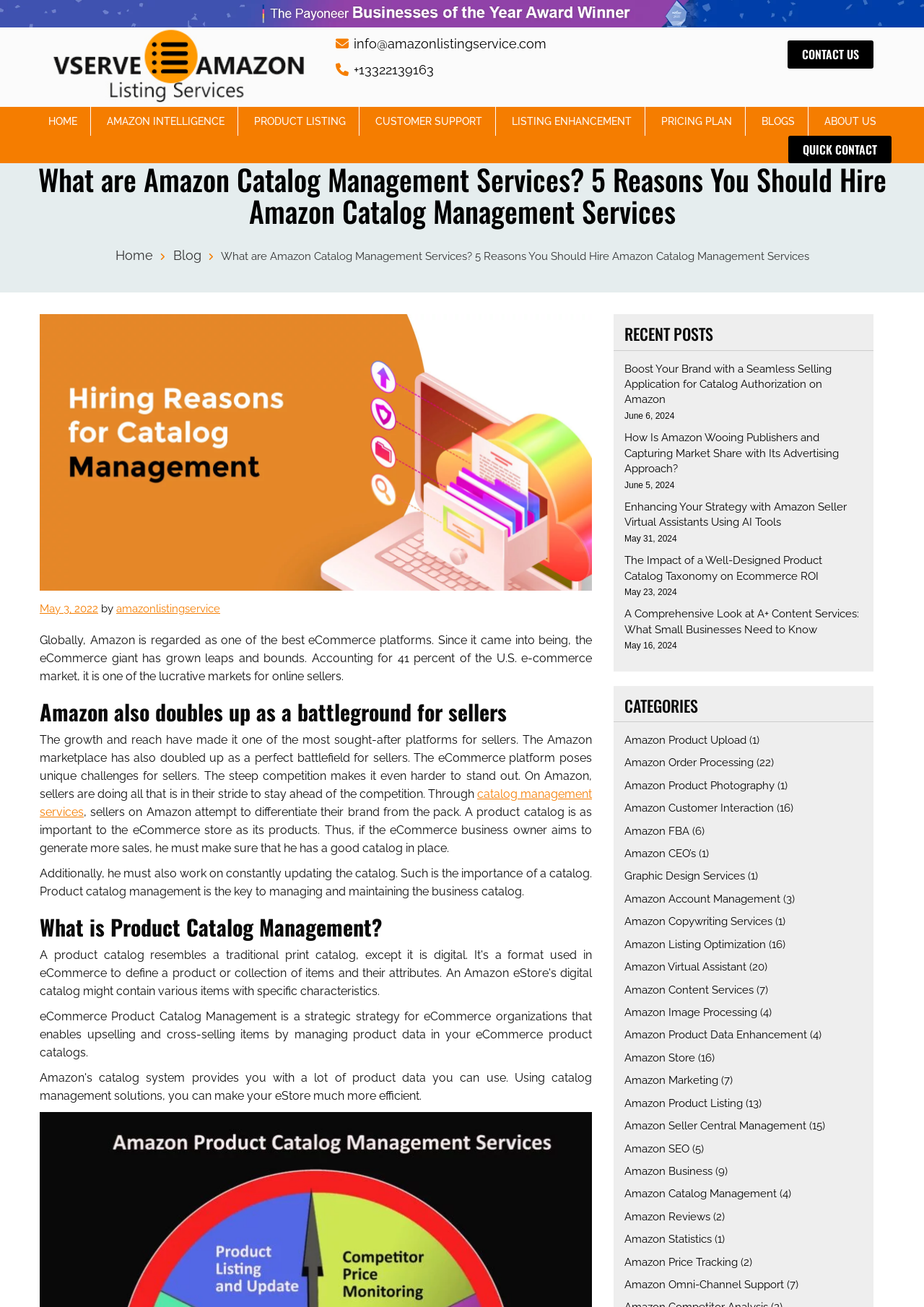Find the bounding box coordinates of the clickable element required to execute the following instruction: "Go to the HOME page". Provide the coordinates as four float numbers between 0 and 1, i.e., [left, top, right, bottom].

[0.038, 0.082, 0.097, 0.104]